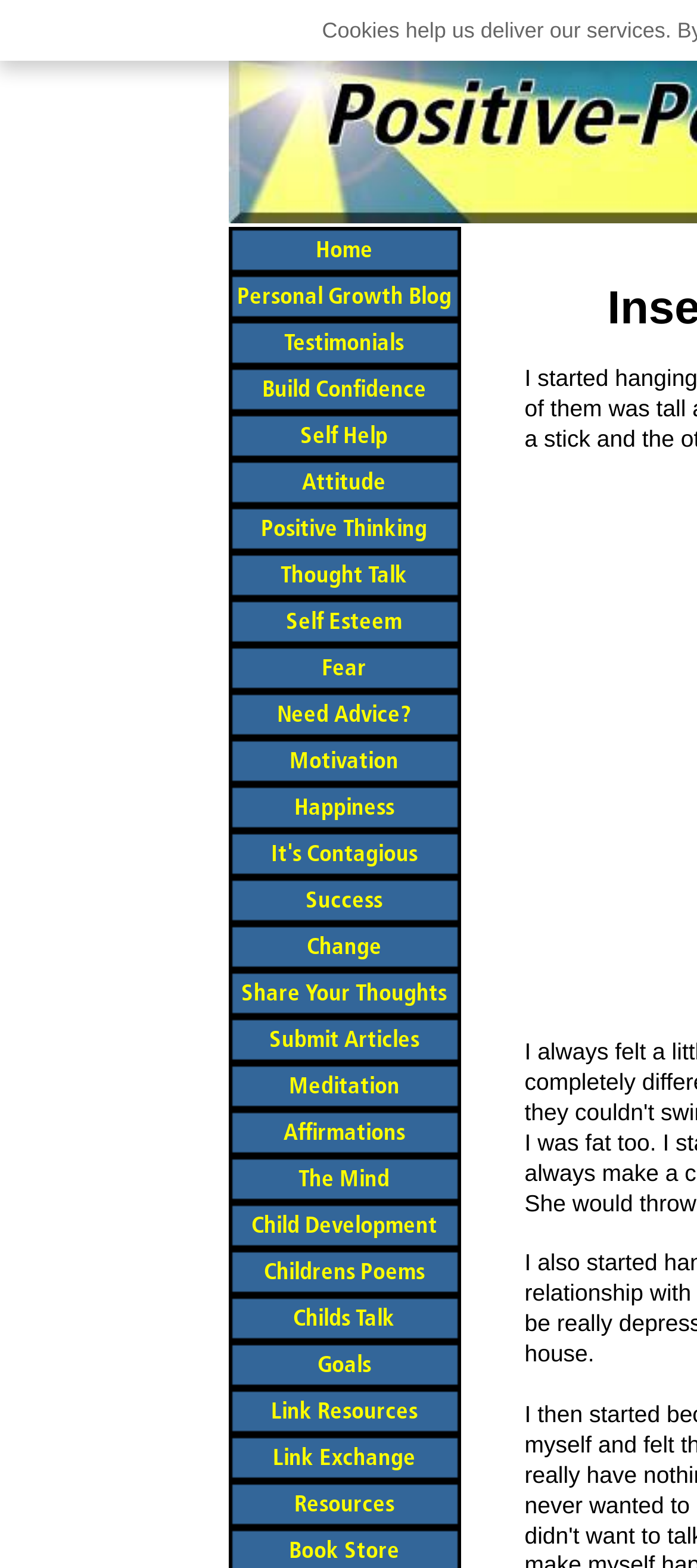Produce an extensive caption that describes everything on the webpage.

This webpage appears to be a personal growth blog, with a focus on self-improvement and motivation. At the top of the page, there is a horizontal navigation menu with 29 links, each leading to a different section or article related to personal growth, such as "Build Confidence", "Positive Thinking", "Self Esteem", and "Motivation". These links are aligned side by side, taking up the majority of the top section of the page.

Below the navigation menu, there is a main content area, but its contents are not specified in the provided accessibility tree. The meta description mentions a personal anecdote about hanging out with three girls from school, but it's unclear how this relates to the rest of the webpage.

There are no images mentioned in the accessibility tree, but it's possible that they may be present in the main content area. Overall, the webpage seems to be focused on providing resources and articles related to personal growth and self-improvement.